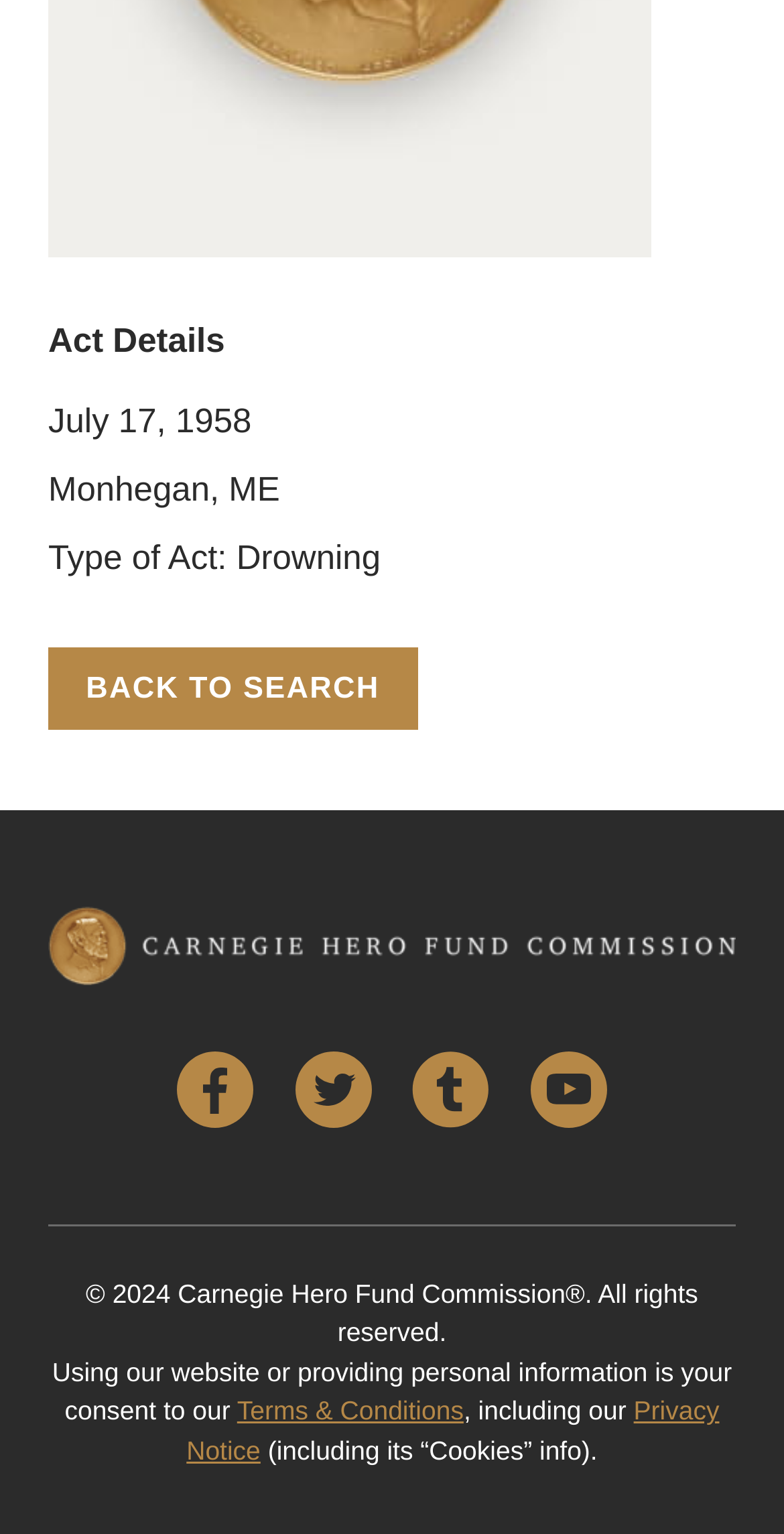What is the date of the act? Observe the screenshot and provide a one-word or short phrase answer.

July 17, 1958